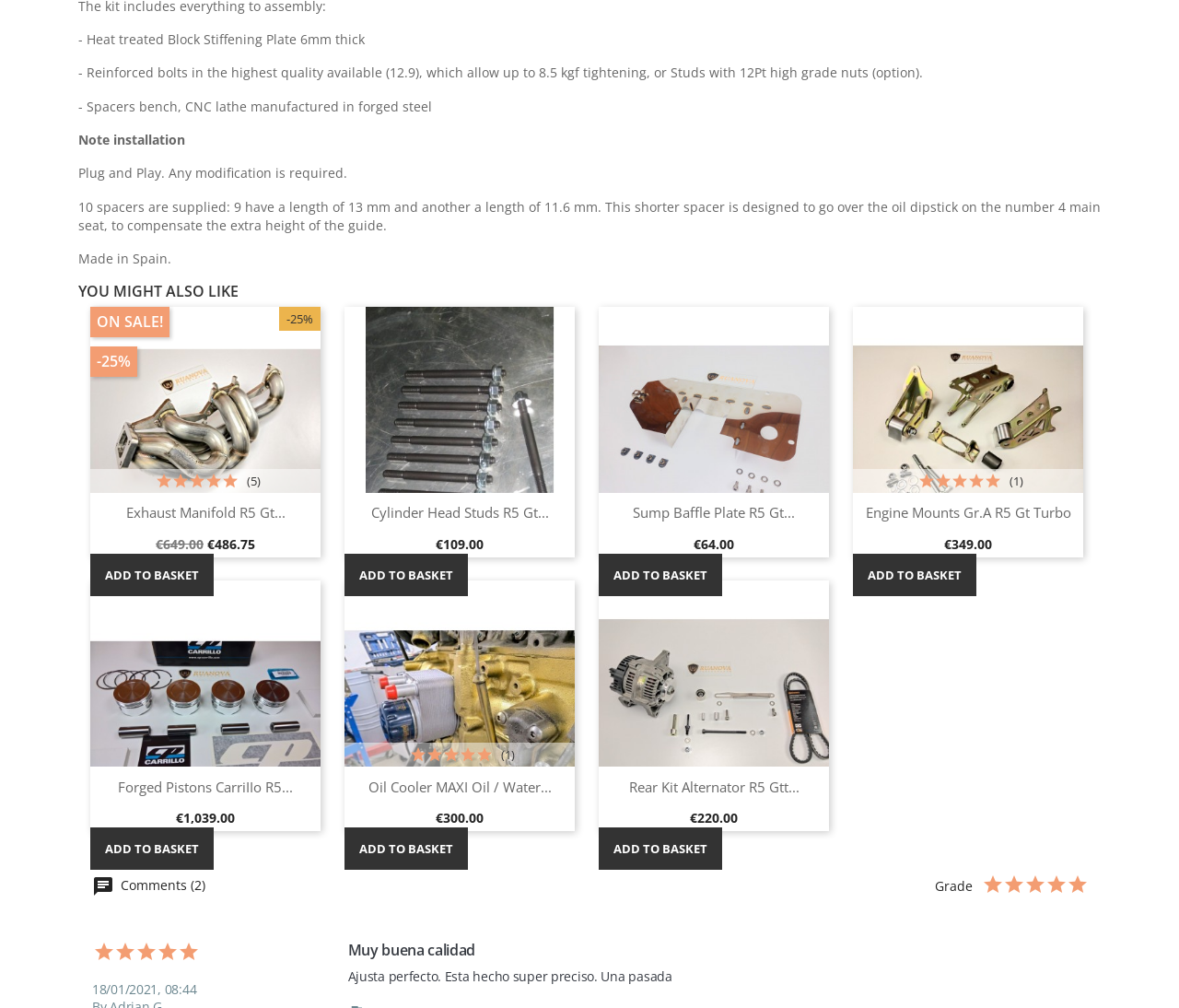How many spacers are supplied?
Please interpret the details in the image and answer the question thoroughly.

According to the text, '10 spacers are supplied: 9 have a length of 13 mm and another a length of 11.6 mm' which implies that 10 spacers are provided.